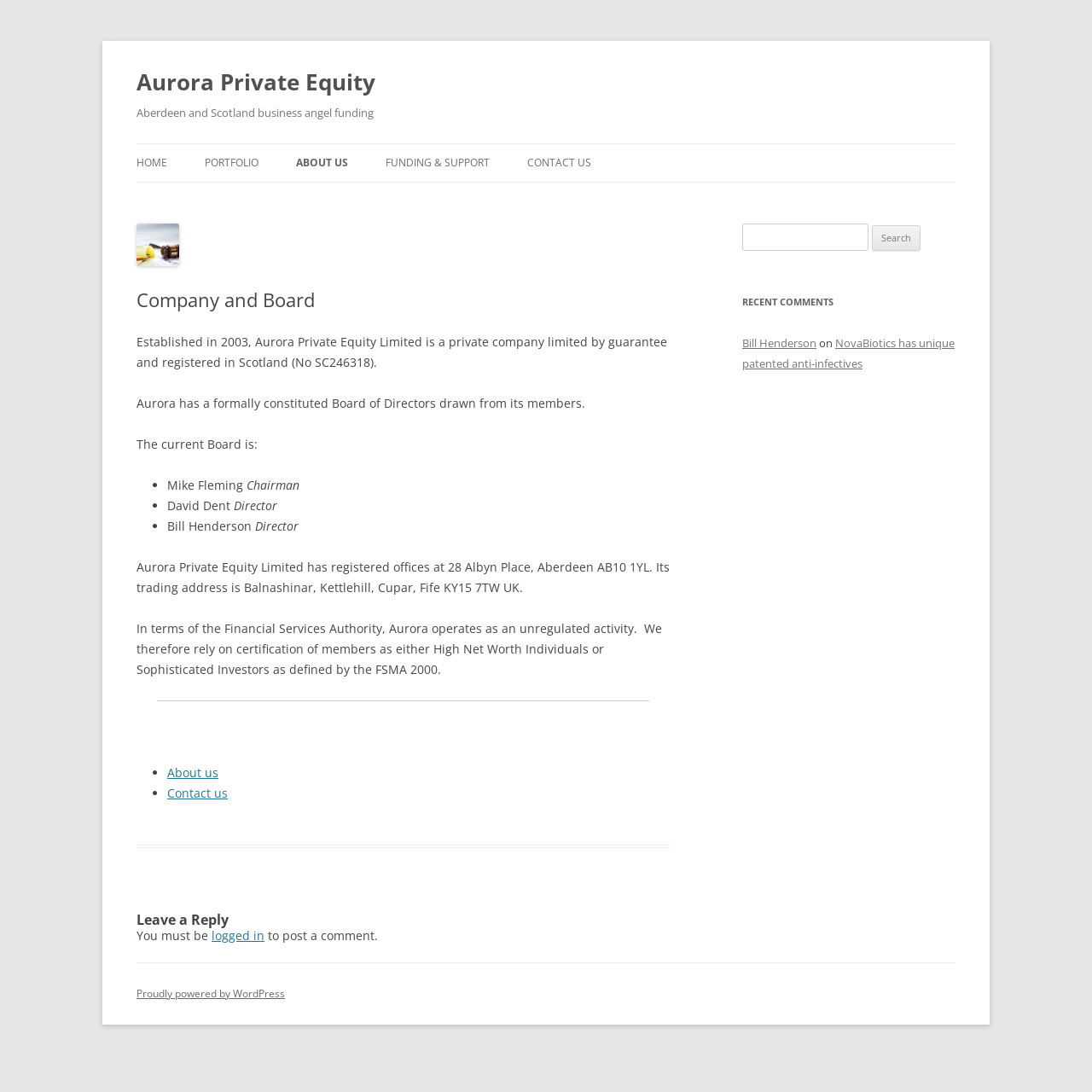Give a concise answer using one word or a phrase to the following question:
What is the trading address of Aurora Private Equity Limited?

Balnashinar, Kettlehill, Cupar, Fife KY15 7TW UK